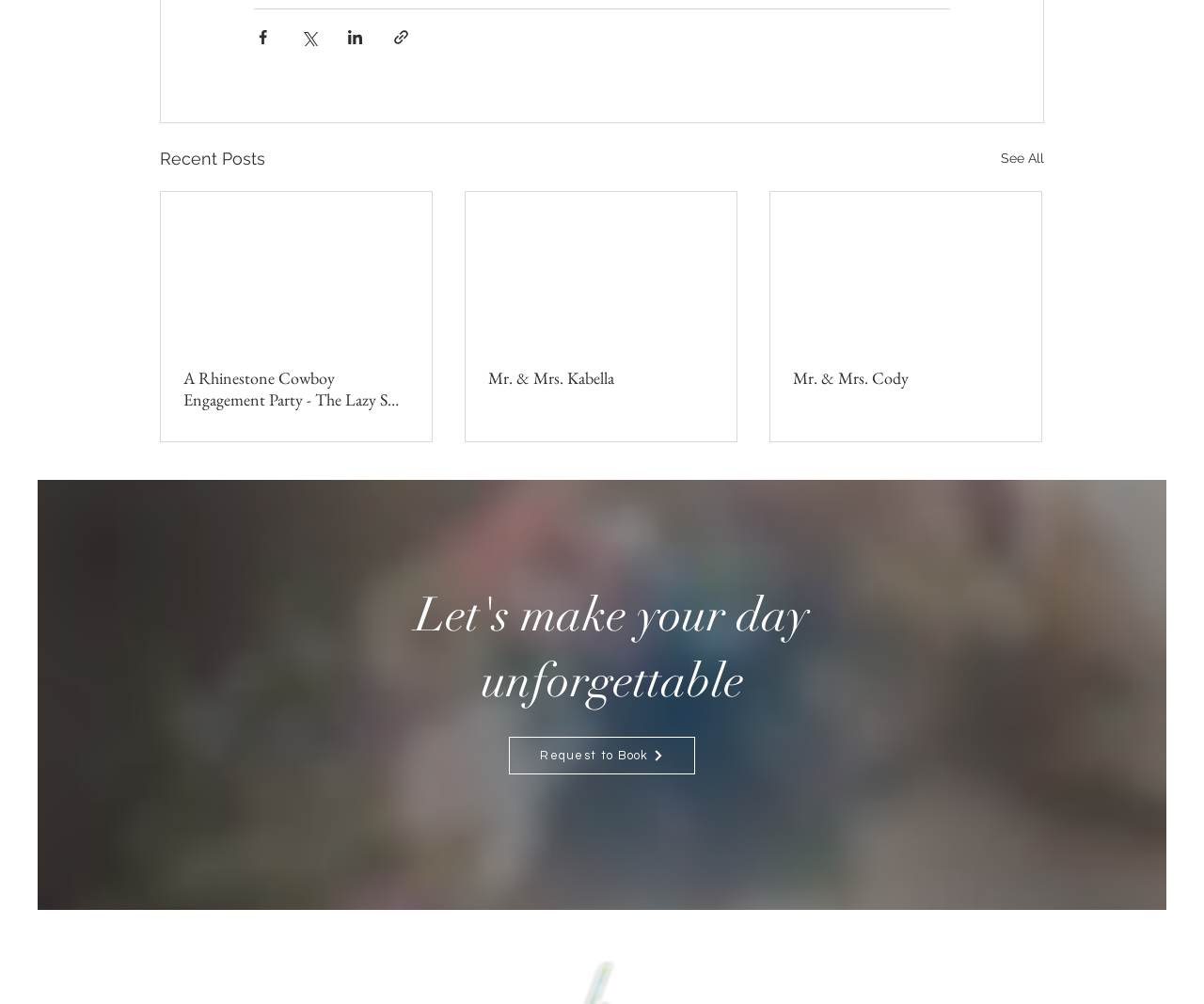What is the call-to-action on the webpage?
Please respond to the question with a detailed and well-explained answer.

The call-to-action on the webpage is 'Request to Book', which is a link that allows users to request to book a service or event, likely related to weddings.